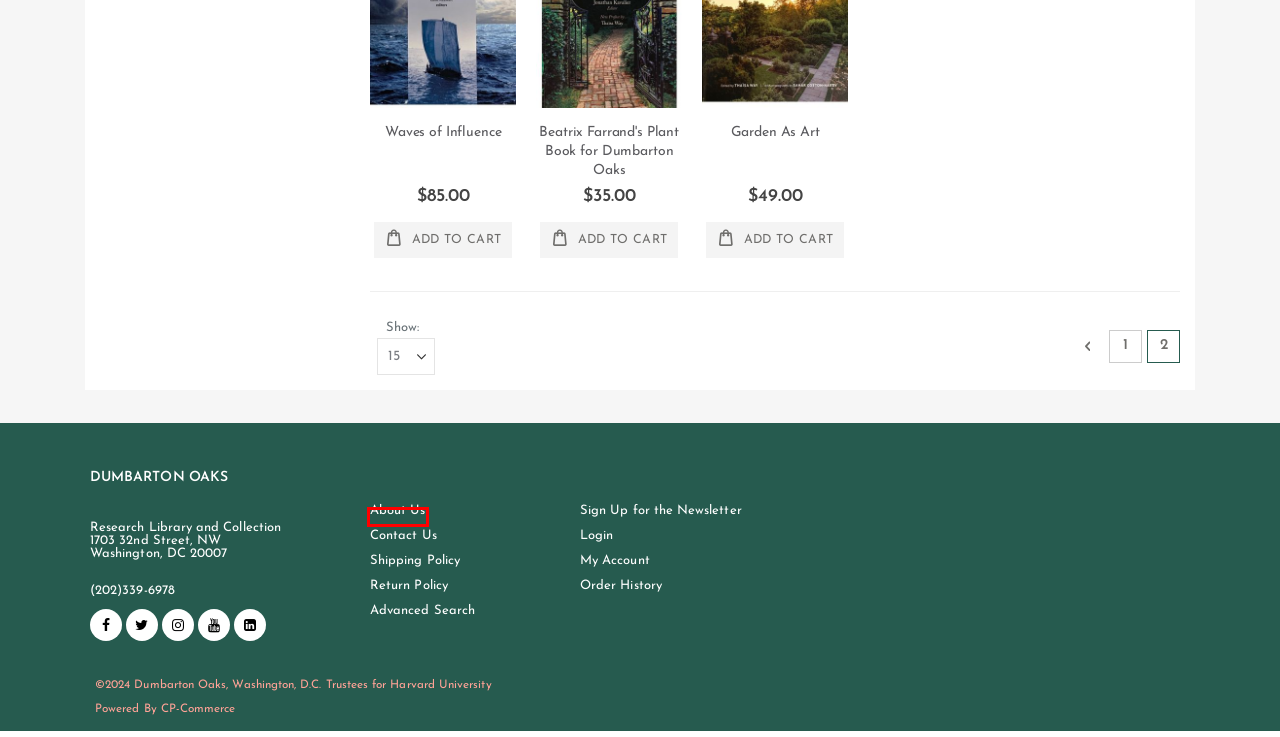Given a screenshot of a webpage with a red bounding box around a UI element, please identify the most appropriate webpage description that matches the new webpage after you click on the element. Here are the candidates:
A. About — Dumbarton Oaks
B. Beatrix Farrand's Plant Book for Dumbarton Oaks - Dumbarton Oaks Museum Shop
C. Dumbarton Oaks Museum Shop: Returns and Exchanges - Dumbarton Oaks Museum Shop
D. Dumbarton Oaks Web Shop:  Shipping & Handling Policies - Dumbarton Oaks Museum Shop
E. Waves of Influence - Dumbarton Oaks Museum Shop
F. ECommerce Integration | CounterPoint Commerce
G. Garden As Art - Dumbarton Oaks Museum Shop
H. Advanced Search - Dumbarton Oaks Museum Shop

A